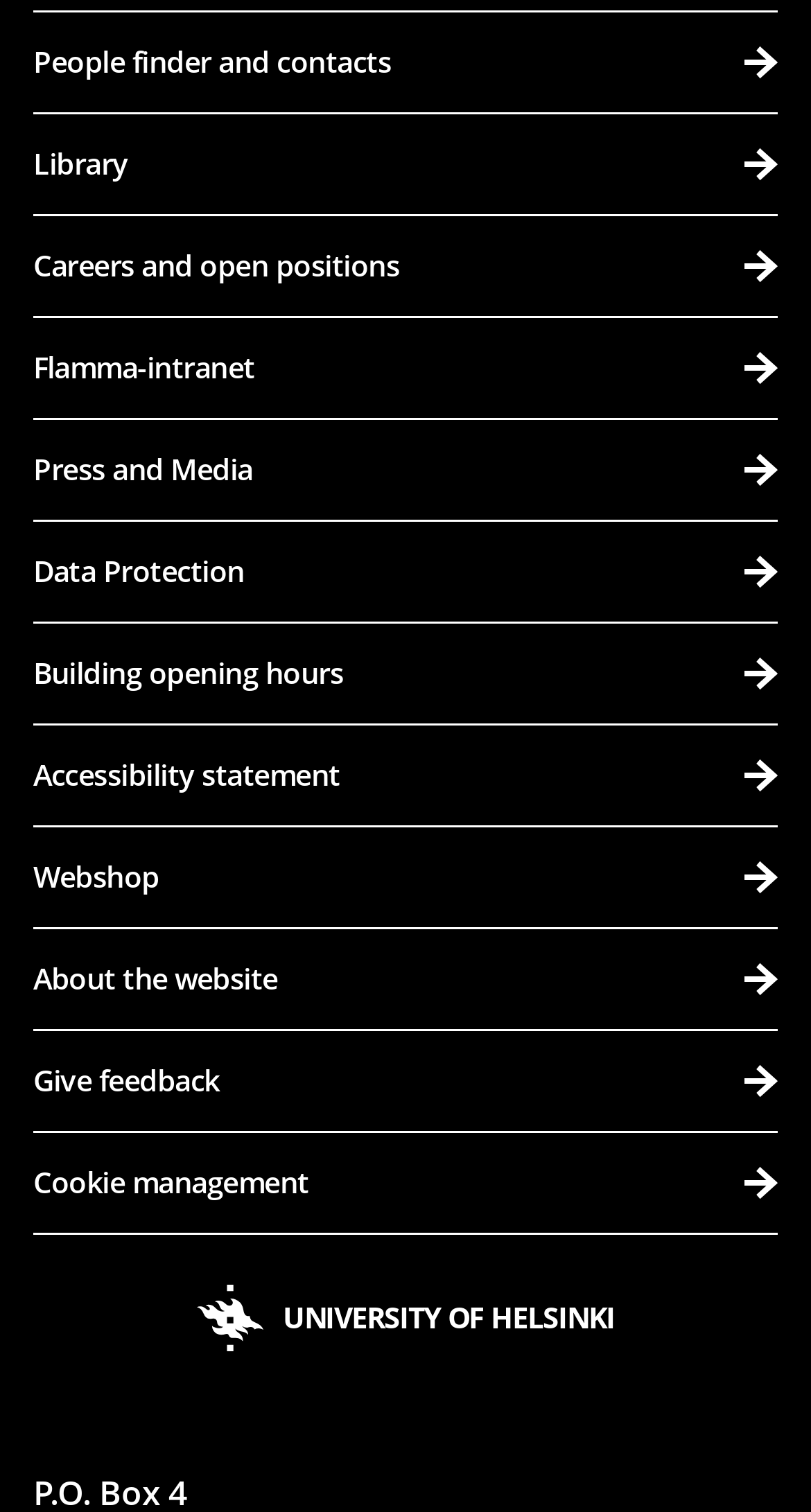Locate the bounding box coordinates of the element that needs to be clicked to carry out the instruction: "Explore Advanced Cold Climate Gardening Techniques". The coordinates should be given as four float numbers ranging from 0 to 1, i.e., [left, top, right, bottom].

None